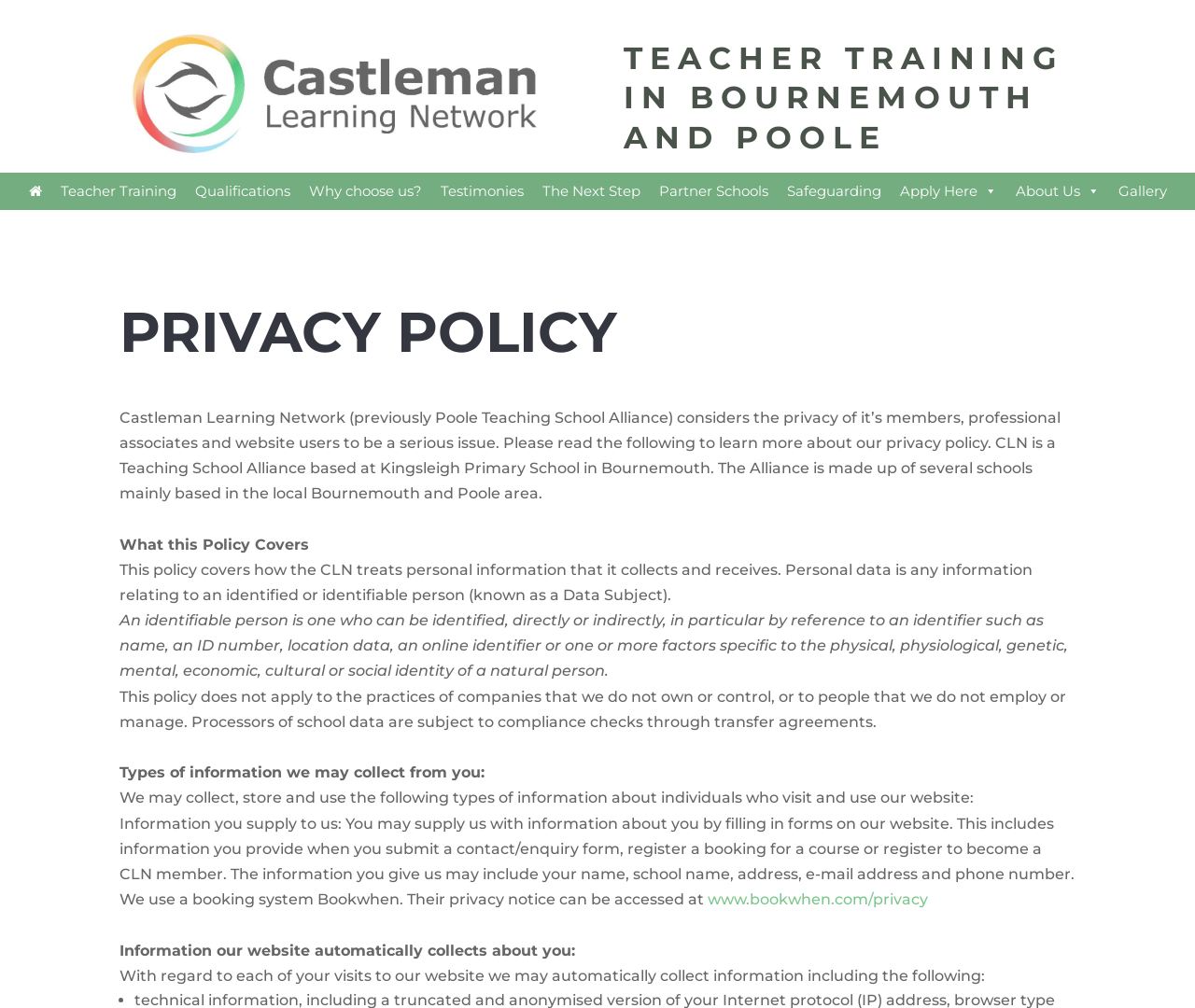Find the bounding box coordinates of the element to click in order to complete this instruction: "Click the Apply Here link". The bounding box coordinates must be four float numbers between 0 and 1, denoted as [left, top, right, bottom].

[0.745, 0.171, 0.842, 0.208]